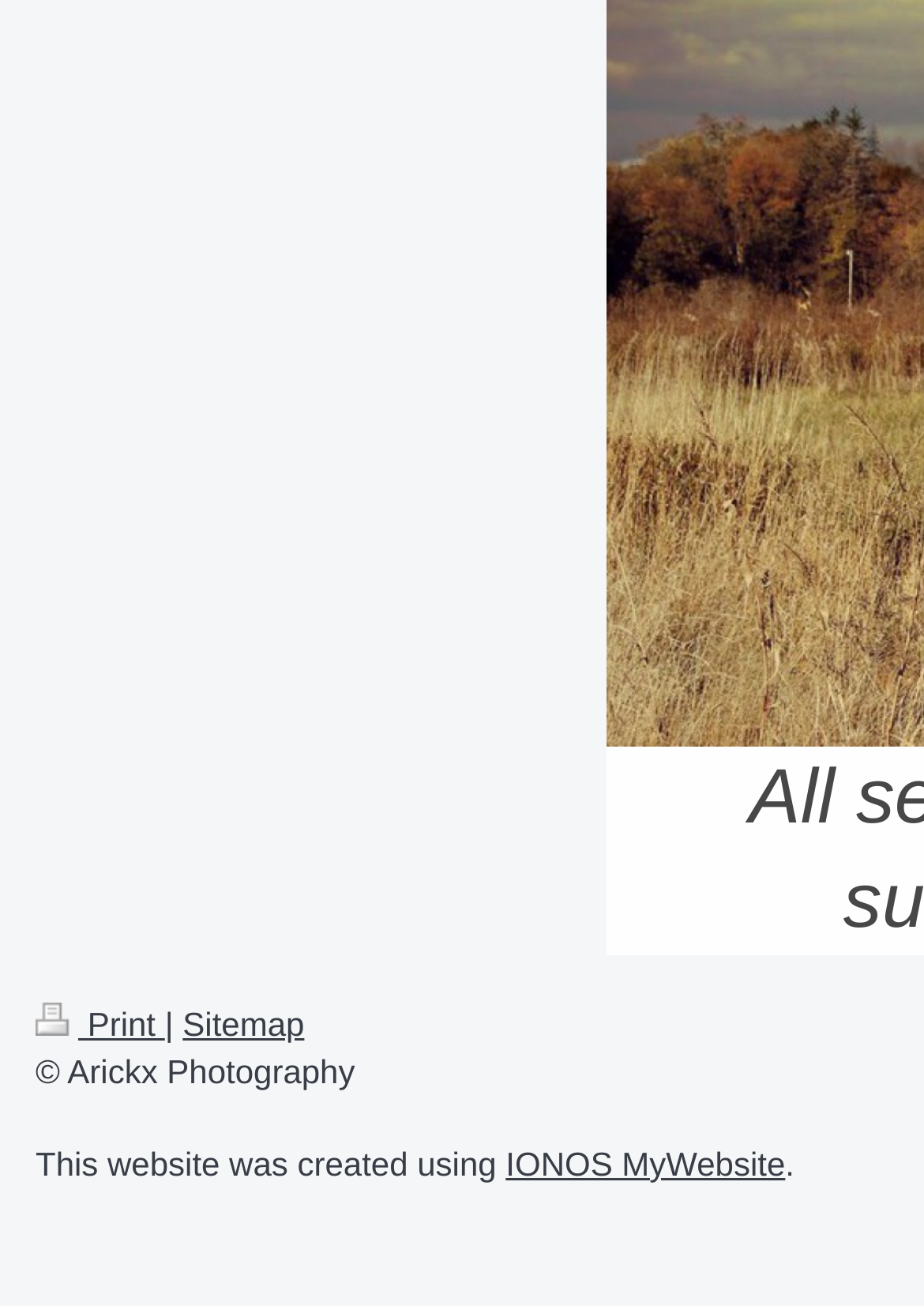Locate the UI element that matches the description Print in the webpage screenshot. Return the bounding box coordinates in the format (top-left x, top-left y, bottom-right x, bottom-right y), with values ranging from 0 to 1.

[0.038, 0.77, 0.178, 0.799]